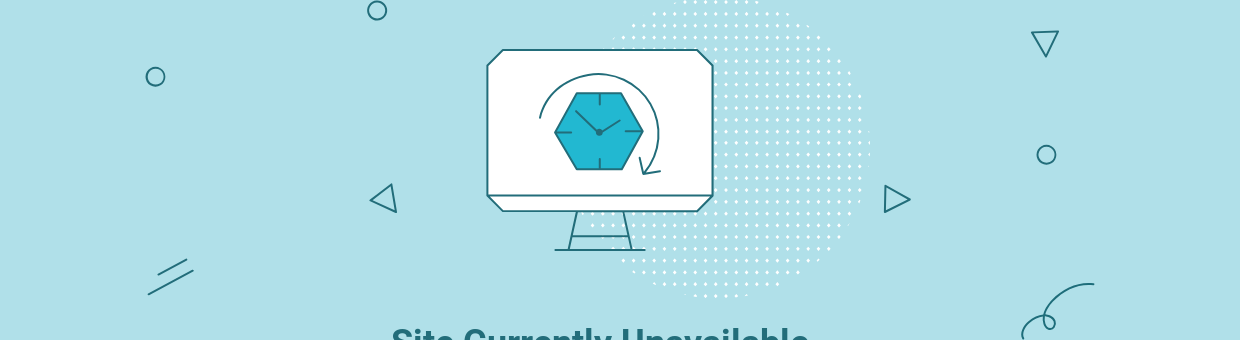What is displayed beneath the monitor?
Using the details from the image, give an elaborate explanation to answer the question.

According to the caption, the words 'Site Currently Unavailable' are prominently displayed beneath the monitor in a bold and clear font, indicating to users that the website is temporarily inaccessible.